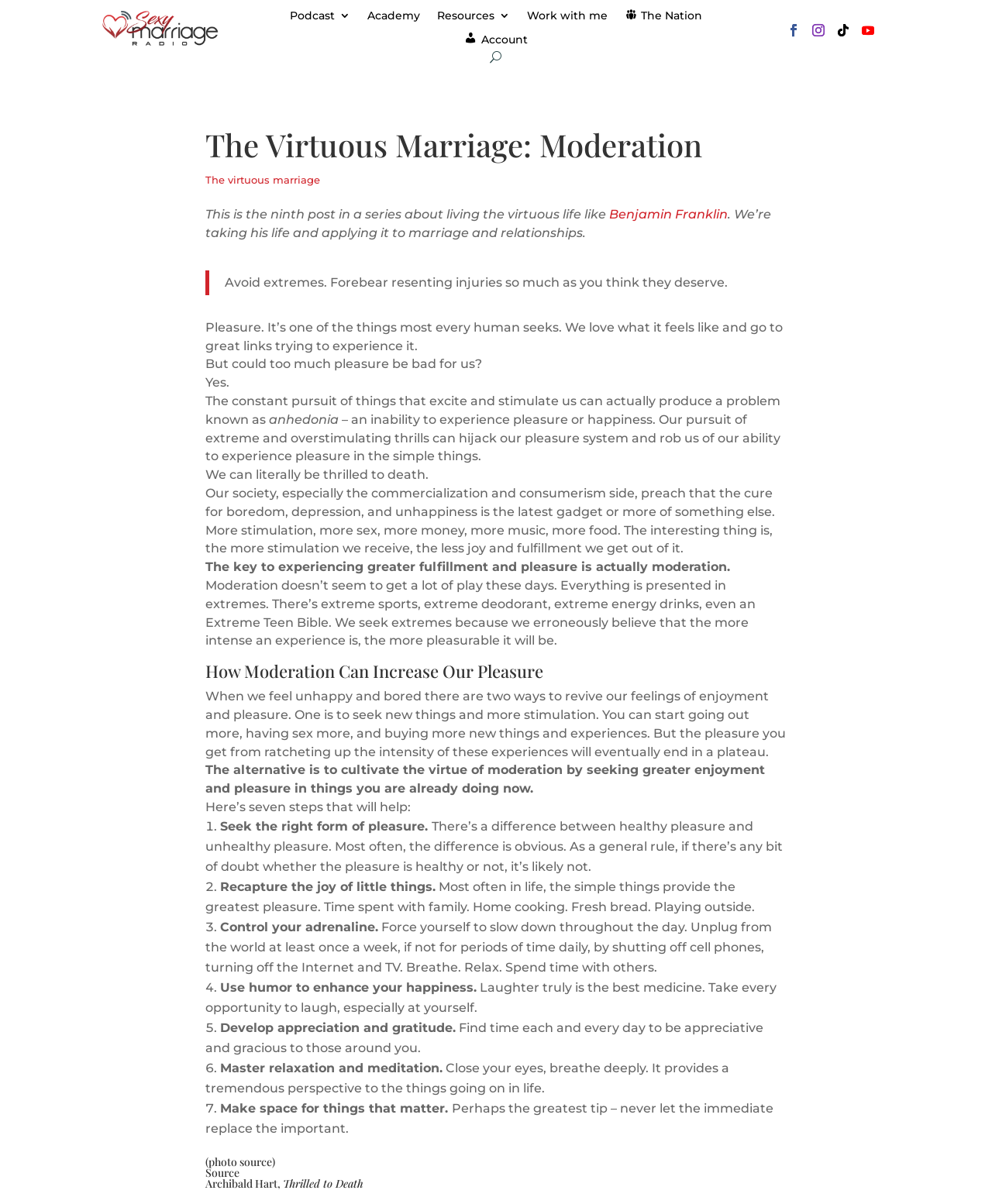Please identify the bounding box coordinates of the region to click in order to complete the given instruction: "Click the 'Account' link". The coordinates should be four float numbers between 0 and 1, i.e., [left, top, right, bottom].

[0.468, 0.028, 0.532, 0.043]